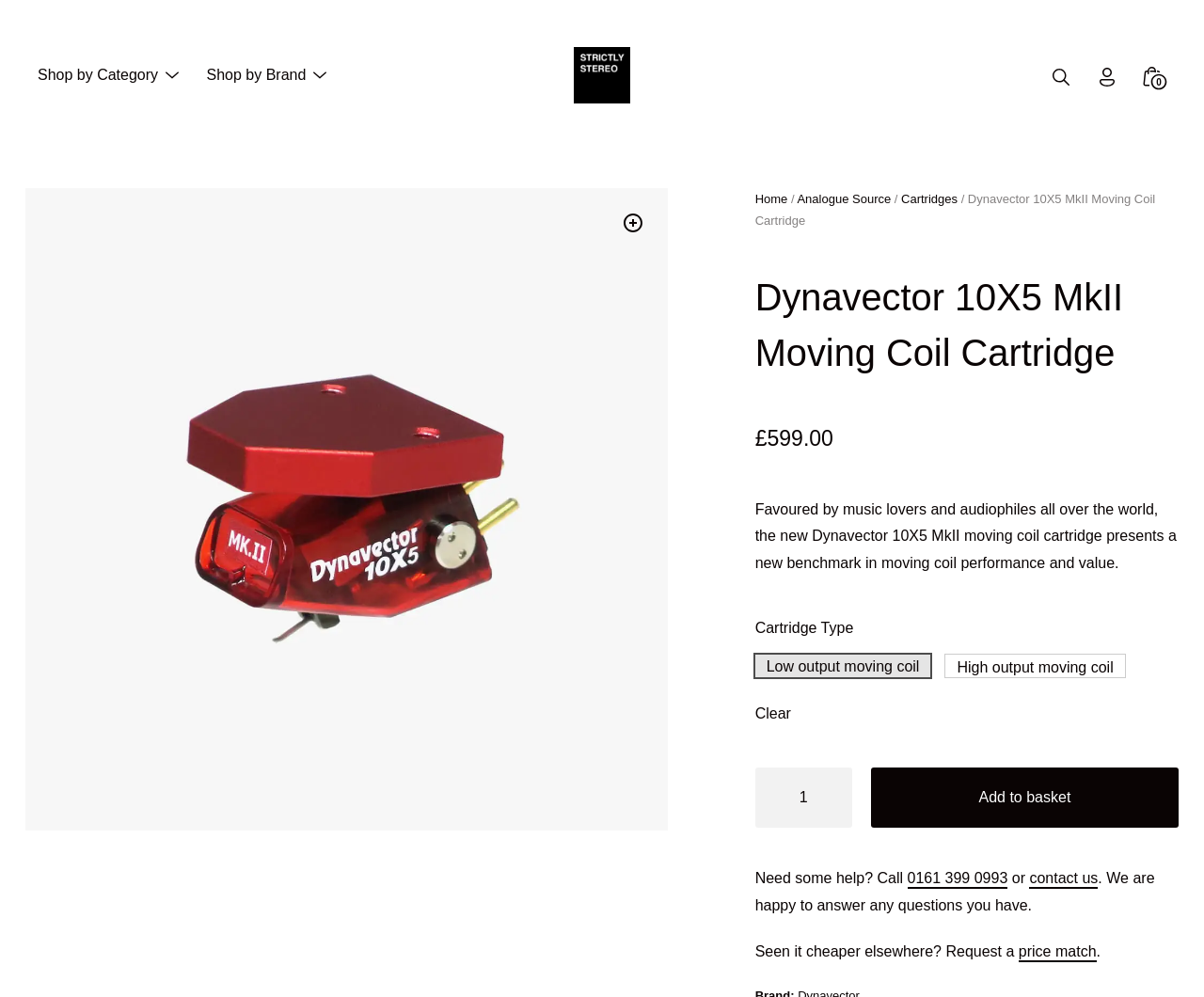Please extract the webpage's main title and generate its text content.

Dynavector 10X5 MkII Moving Coil Cartridge